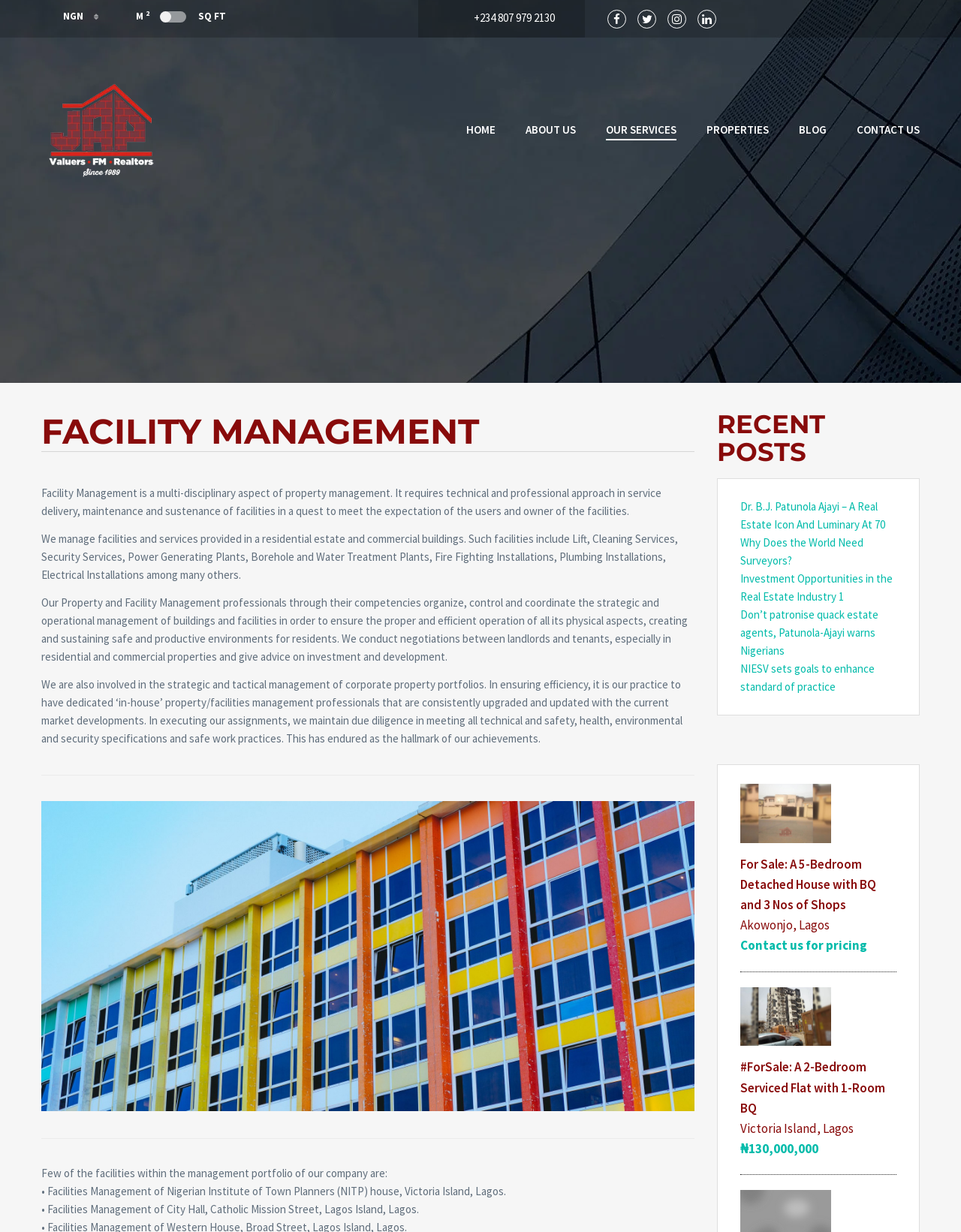Indicate the bounding box coordinates of the element that must be clicked to execute the instruction: "View the property for sale". The coordinates should be given as four float numbers between 0 and 1, i.e., [left, top, right, bottom].

[0.77, 0.636, 0.865, 0.684]